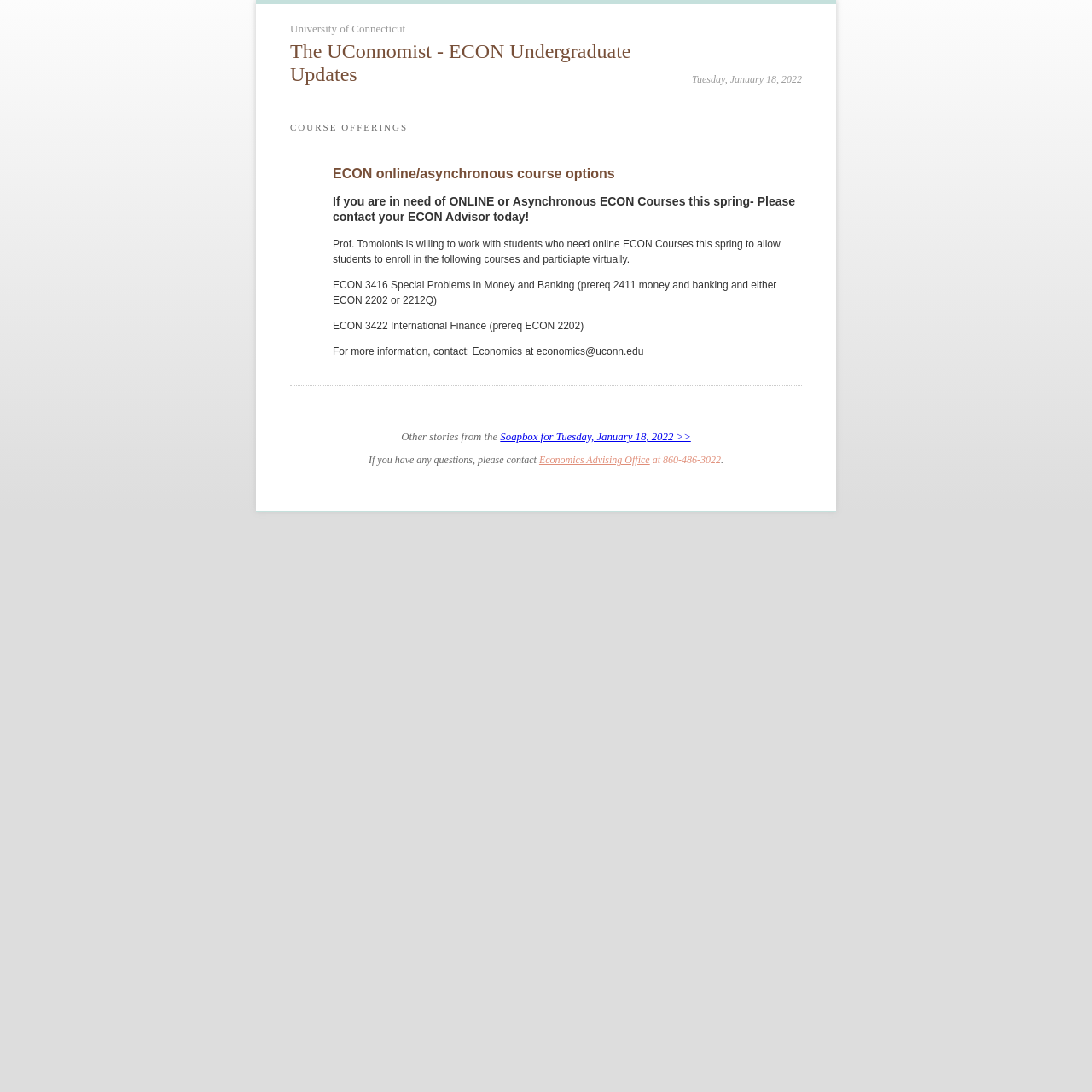Give a comprehensive overview of the webpage, including key elements.

The webpage is about the University of Connecticut's Economics department, specifically the UConn Soapbox. At the top, there is a table with two columns, displaying the university's name and the title "The UConnomist - ECON Undergraduate Updates" on the left, and the date "Tuesday, January 18, 2022" on the right.

Below the table, there is a heading "COURSE OFFERINGS" followed by a subheading "ECON online/asynchronous course options" with a link to more information. The main content of the page is a message from Professor Tomolonis, stating that they are willing to work with students who need online ECON courses this spring. The message lists two specific courses, ECON 3416 and ECON 3422, with their prerequisites.

The page also provides contact information, including an email address and a phone number, for students who need more information or have questions. Additionally, there is a link to "Other stories from the Soapbox" and a note about contacting the Economics Advising Office with any questions.